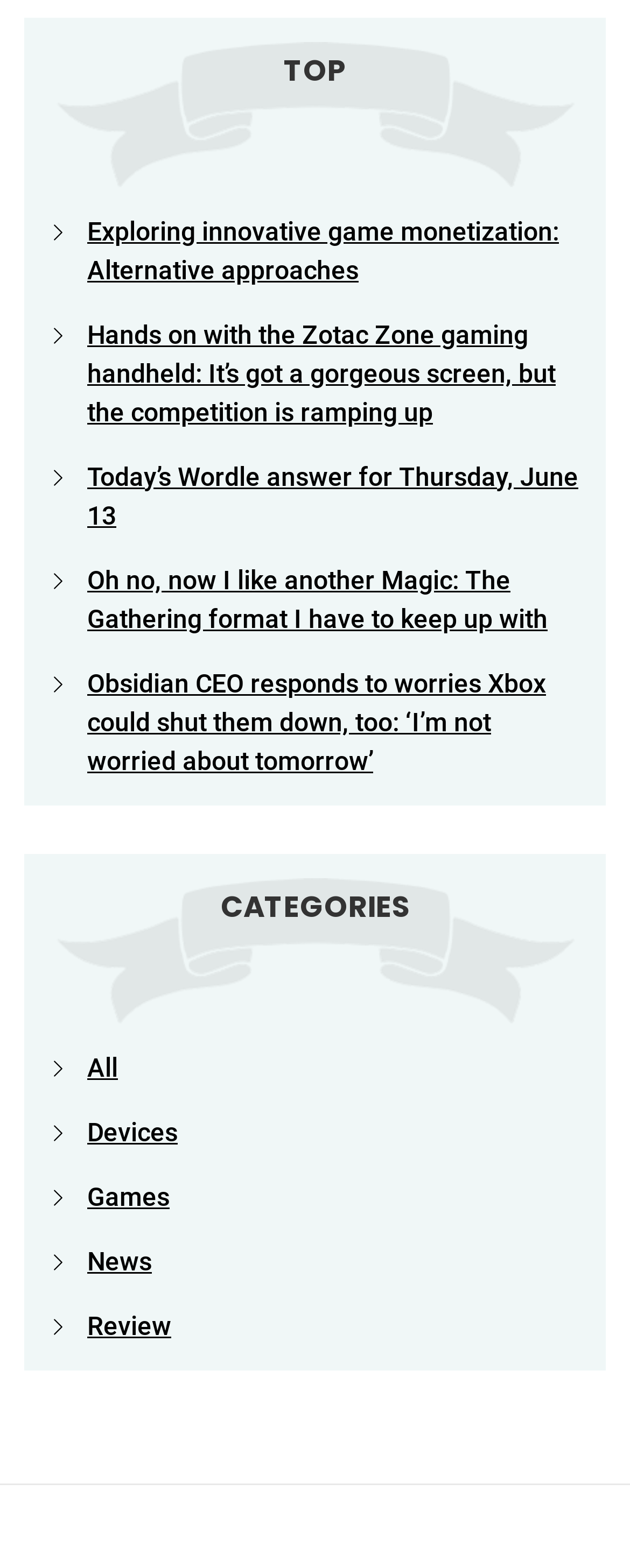Provide a single word or phrase answer to the question: 
What is the position of the 'News' category?

4th